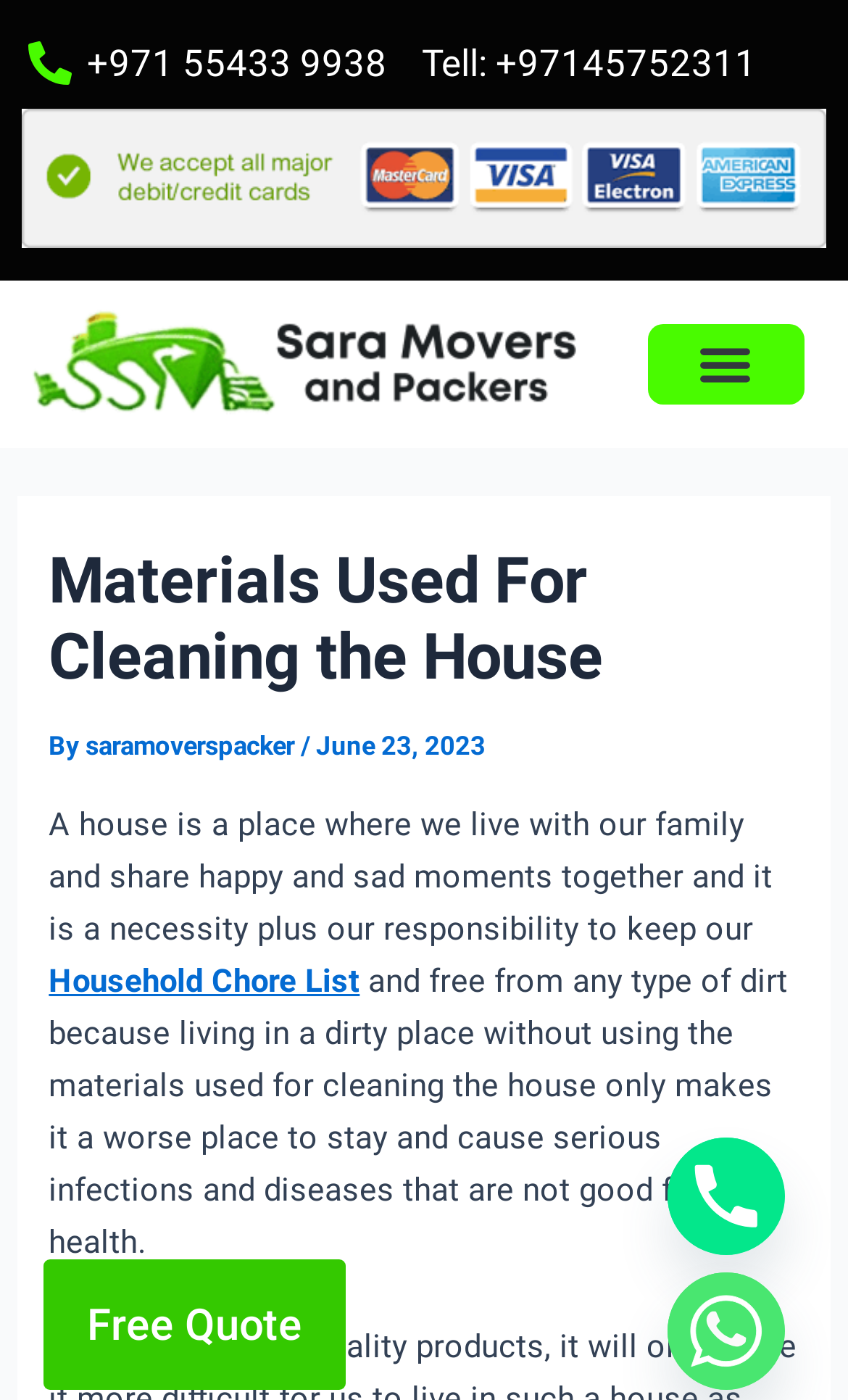Please specify the bounding box coordinates of the region to click in order to perform the following instruction: "Get a free quote".

[0.051, 0.9, 0.408, 0.993]